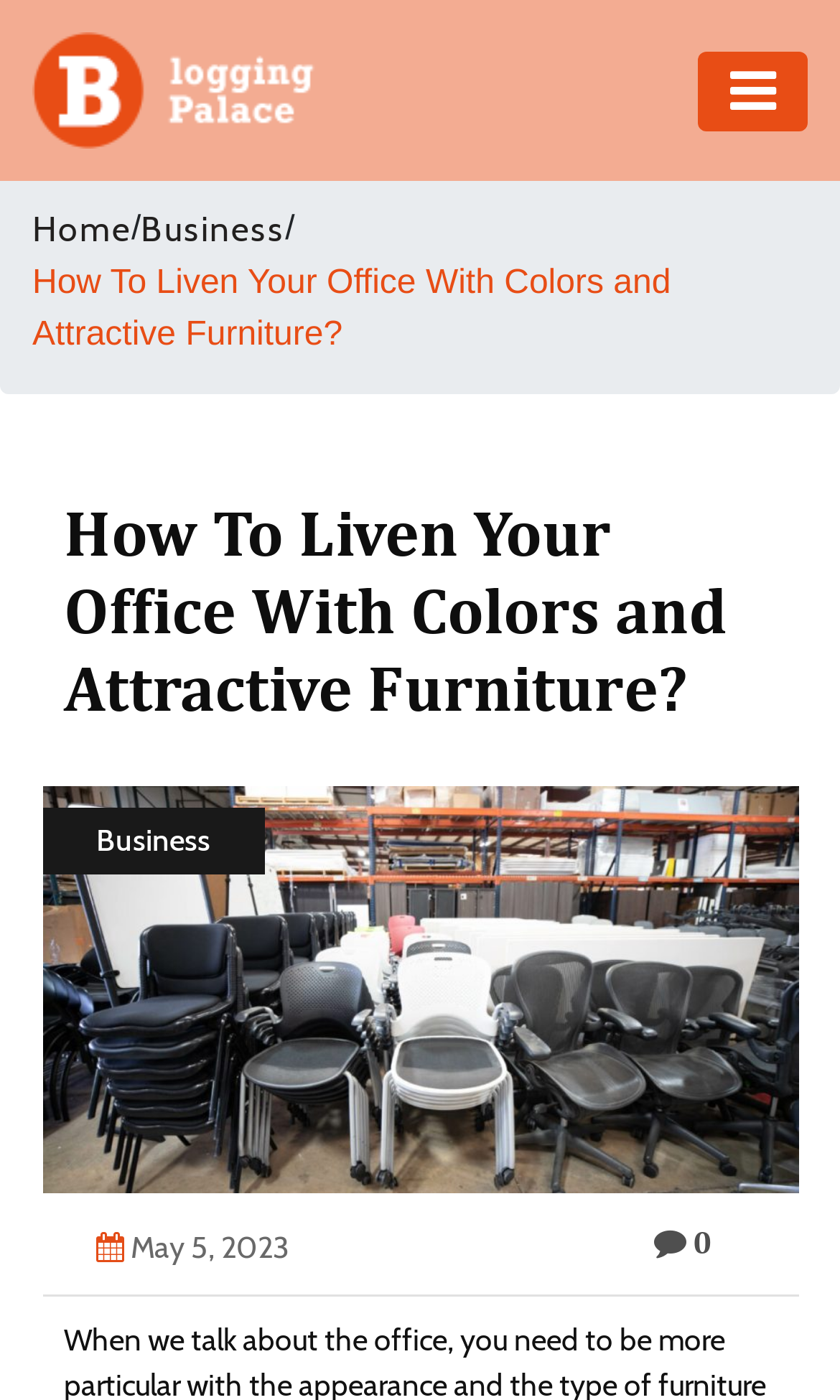Answer this question in one word or a short phrase: How many links are there on the top left?

2